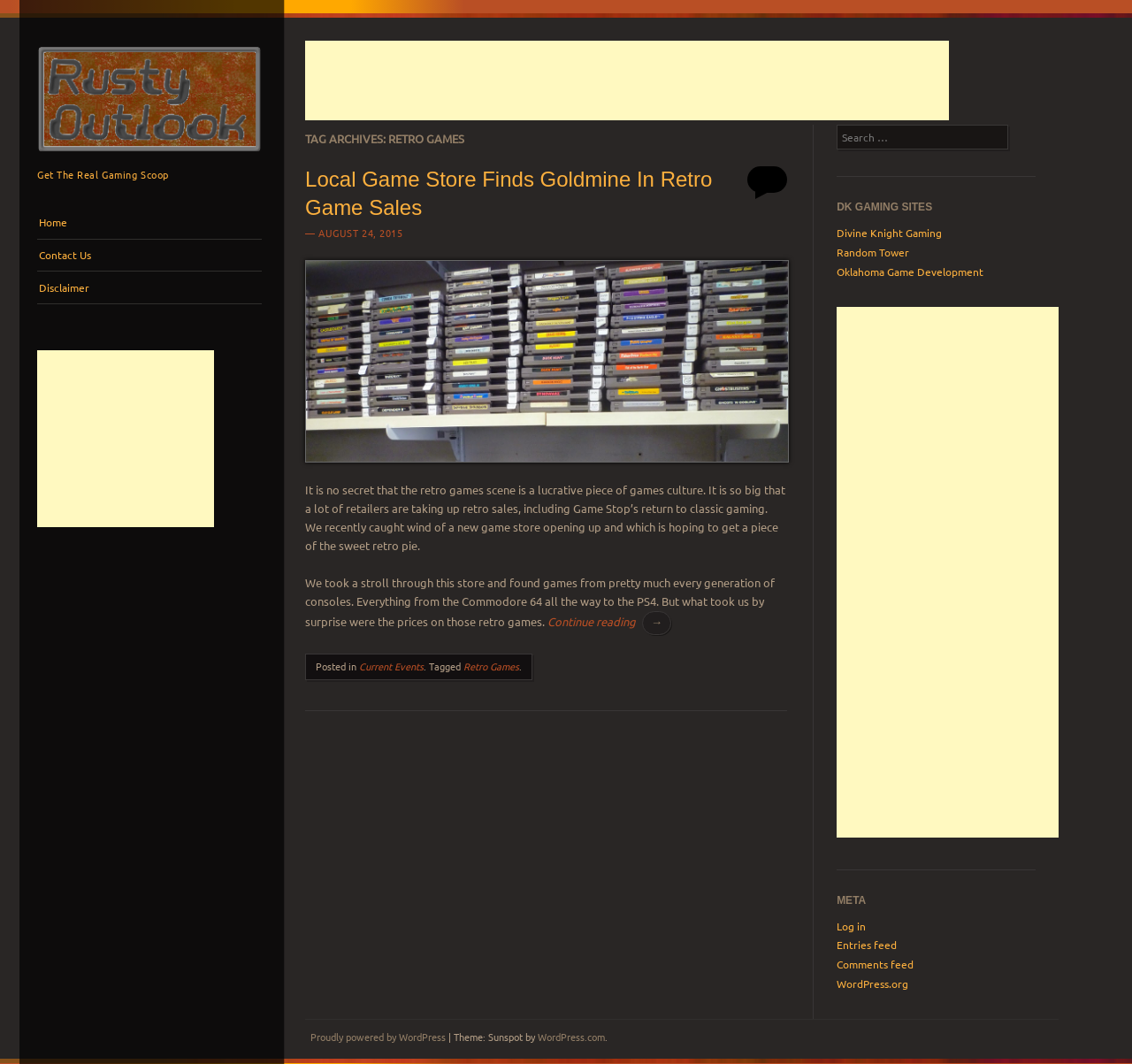Please determine the bounding box coordinates for the element that should be clicked to follow these instructions: "Check out the 'Recent Posts' section".

None